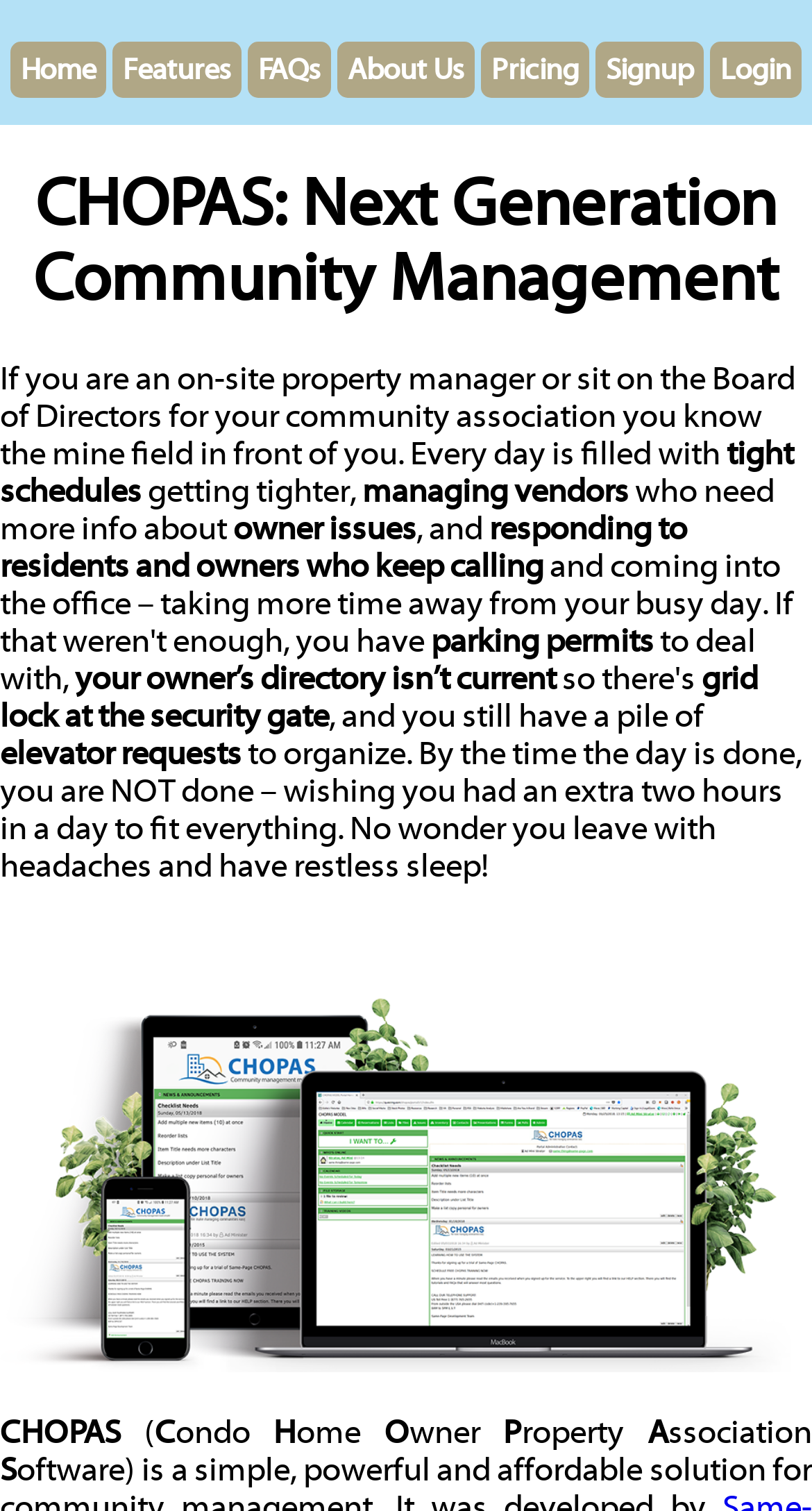What is the purpose of the CHOPAS system?
From the image, provide a succinct answer in one word or a short phrase.

To simplify management